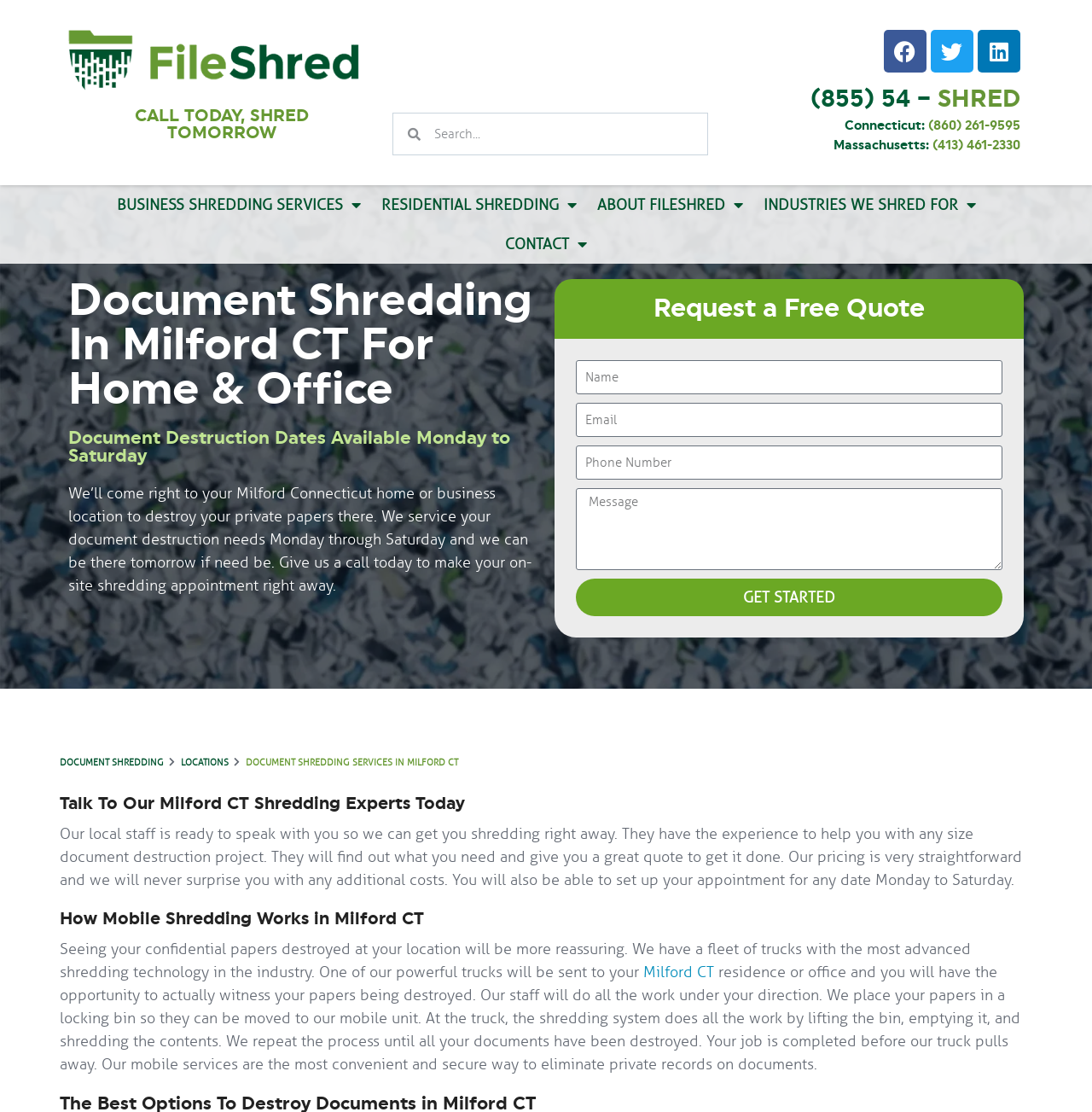Indicate the bounding box coordinates of the clickable region to achieve the following instruction: "Search for something."

[0.385, 0.102, 0.648, 0.139]